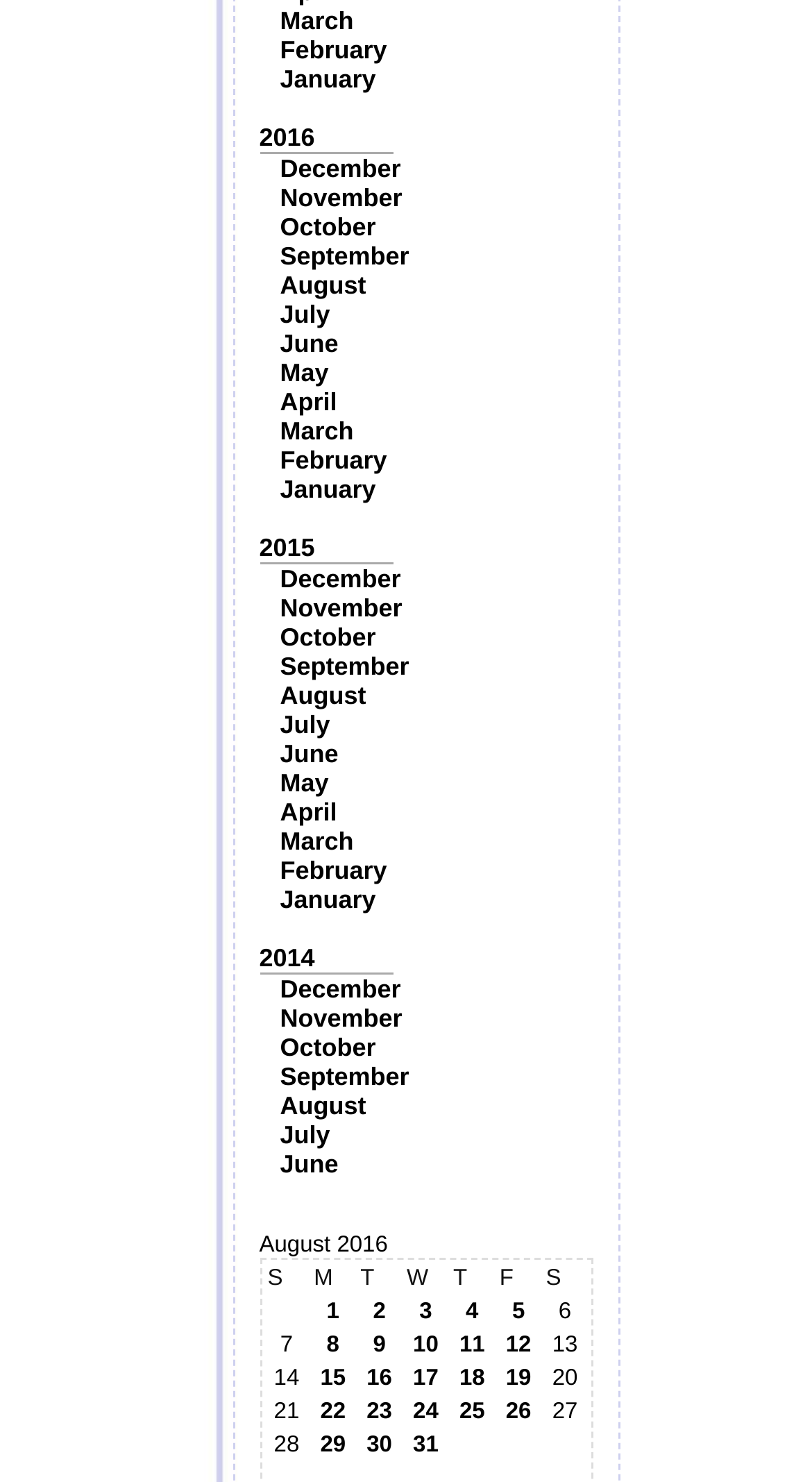With reference to the screenshot, provide a detailed response to the question below:
How many days are listed in the grid?

I counted the number of grid cells with day numbers, such as '1', '2', etc. and found 18 of them.